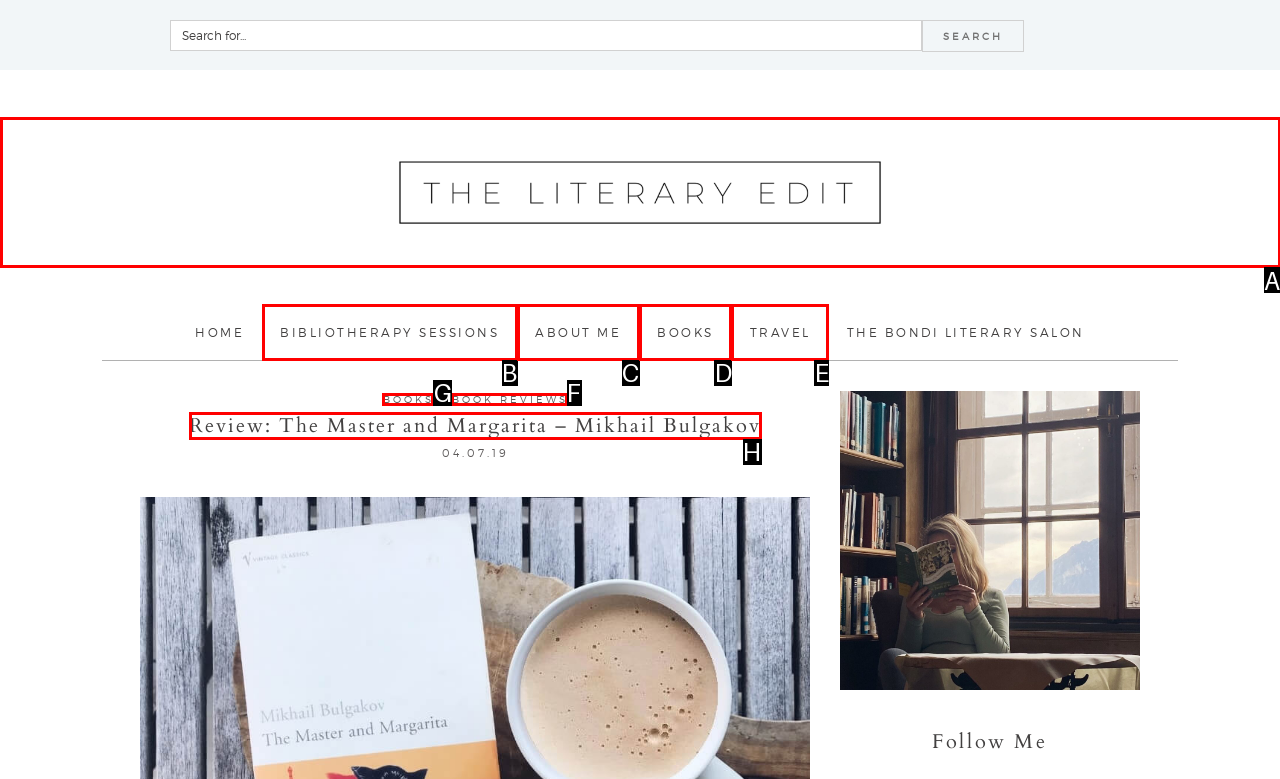Select the option I need to click to accomplish this task: Read book reviews
Provide the letter of the selected choice from the given options.

F